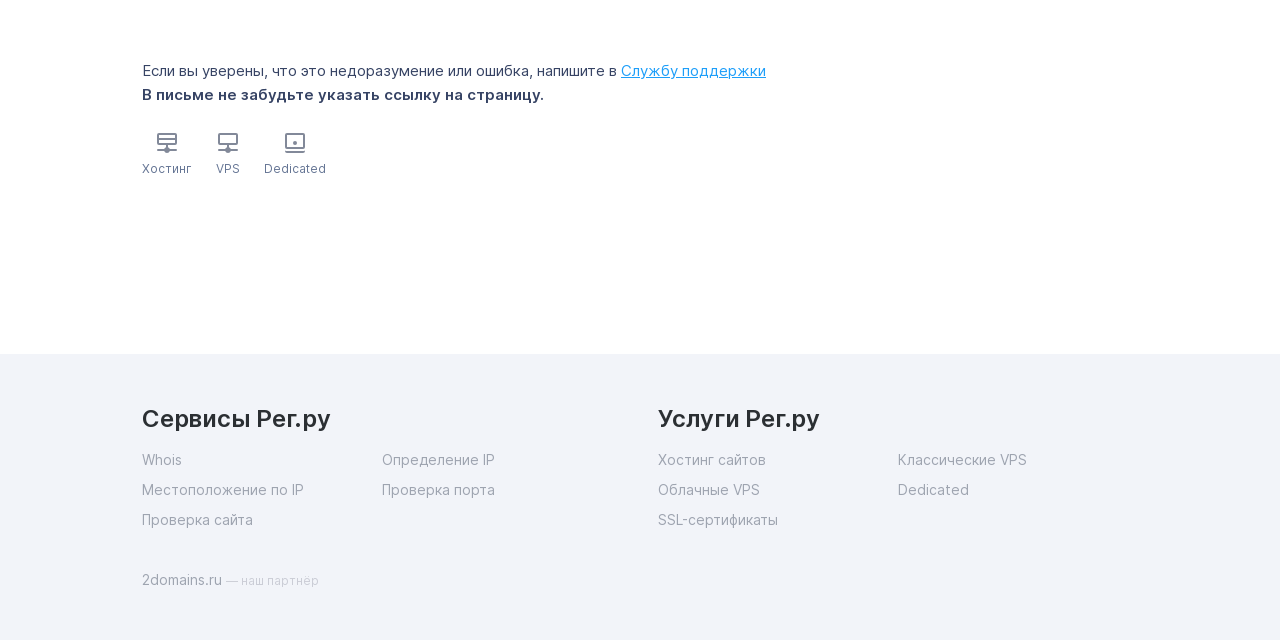Using the webpage screenshot and the element description Классические VPS, determine the bounding box coordinates. Specify the coordinates in the format (top-left x, top-left y, bottom-right x, bottom-right y) with values ranging from 0 to 1.

[0.702, 0.7, 0.889, 0.738]